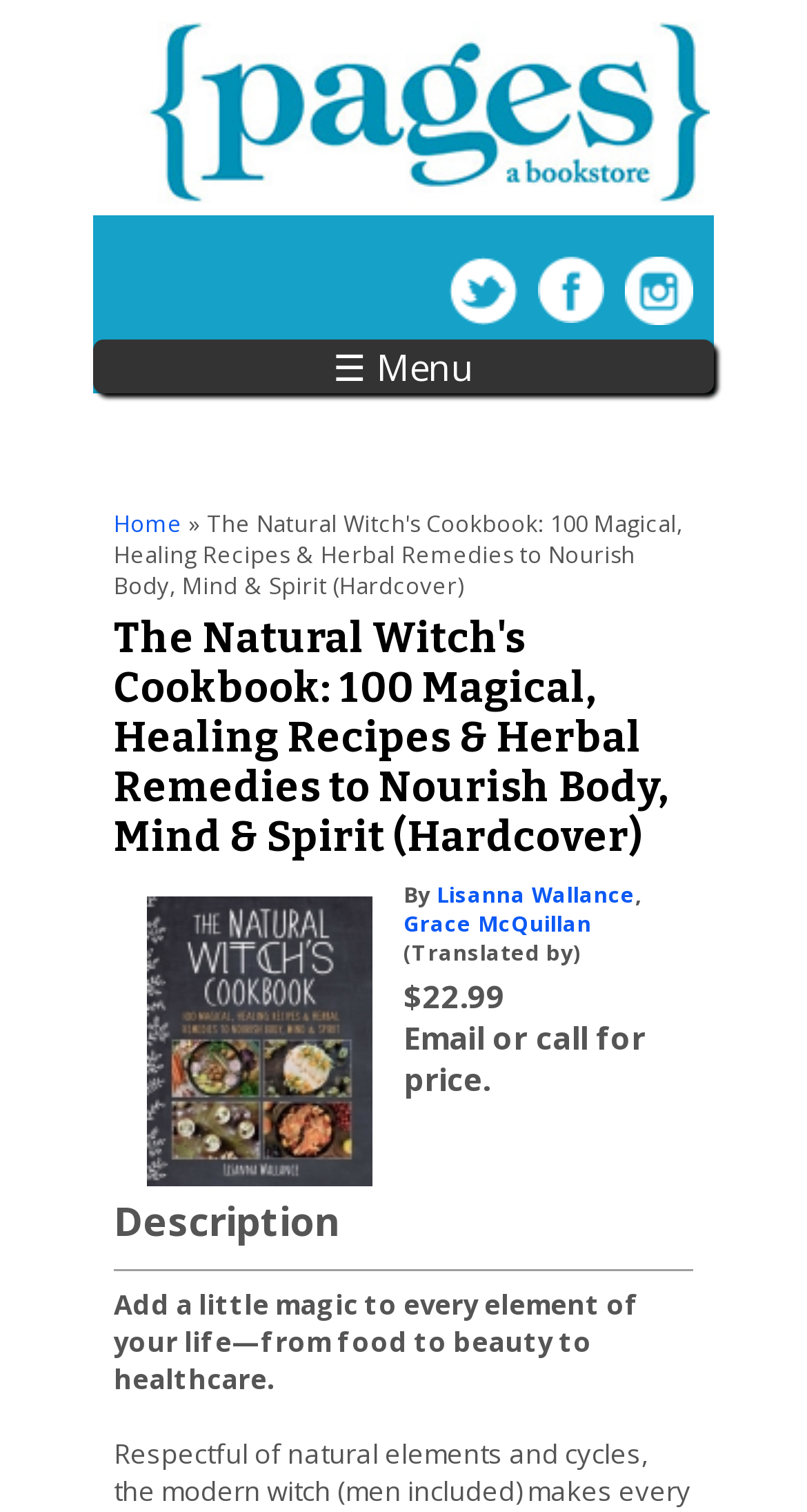Please answer the following question using a single word or phrase: 
What is the price of the book?

$22.99